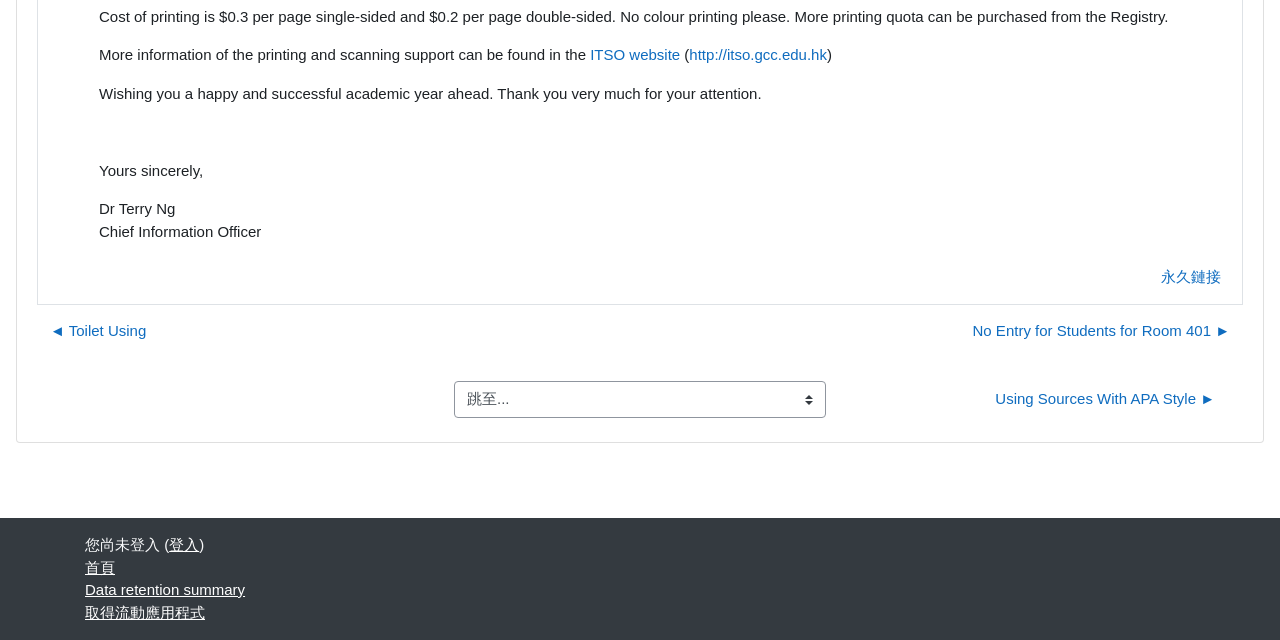Find the coordinates for the bounding box of the element with this description: "◄ Toilet Using".

[0.029, 0.488, 0.124, 0.545]